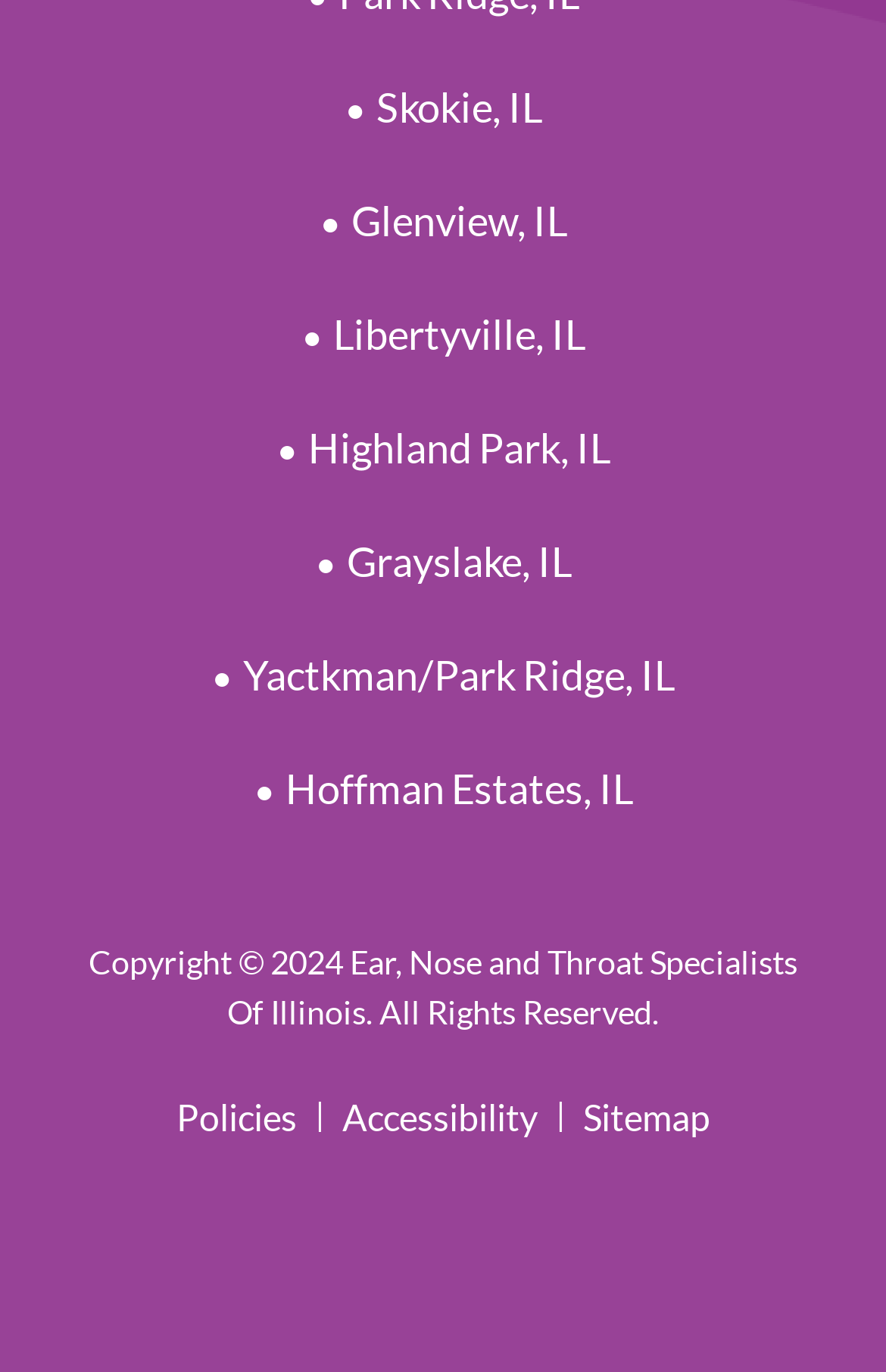Can you find the bounding box coordinates for the element to click on to achieve the instruction: "view policies"?

[0.199, 0.799, 0.335, 0.83]